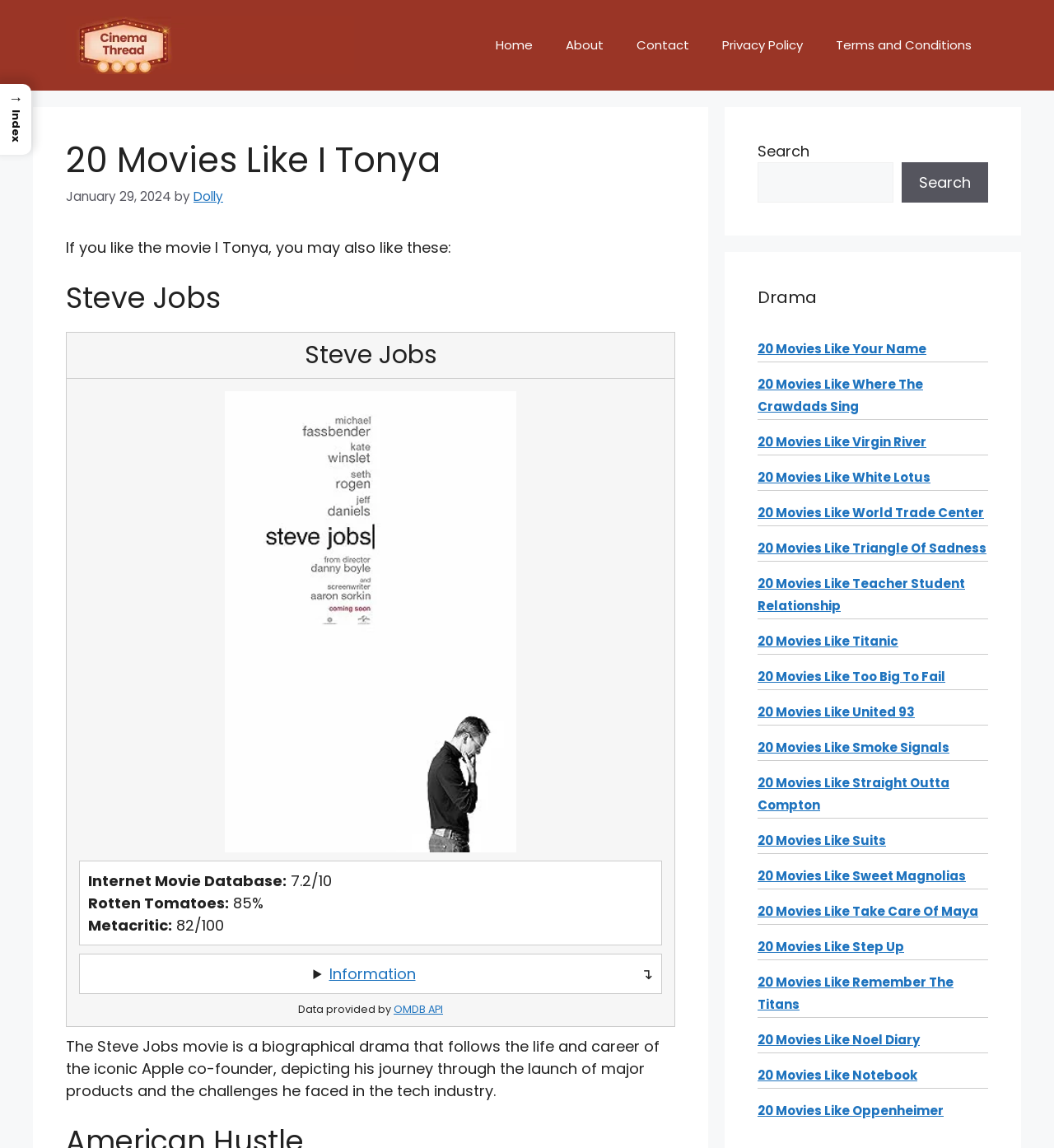Provide the bounding box coordinates for the area that should be clicked to complete the instruction: "Get more information about the Steve Jobs movie".

[0.076, 0.832, 0.627, 0.865]